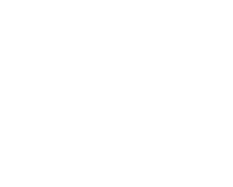What does the logo reflect?
Give a single word or phrase answer based on the content of the image.

Commitment to social and recreational engagement